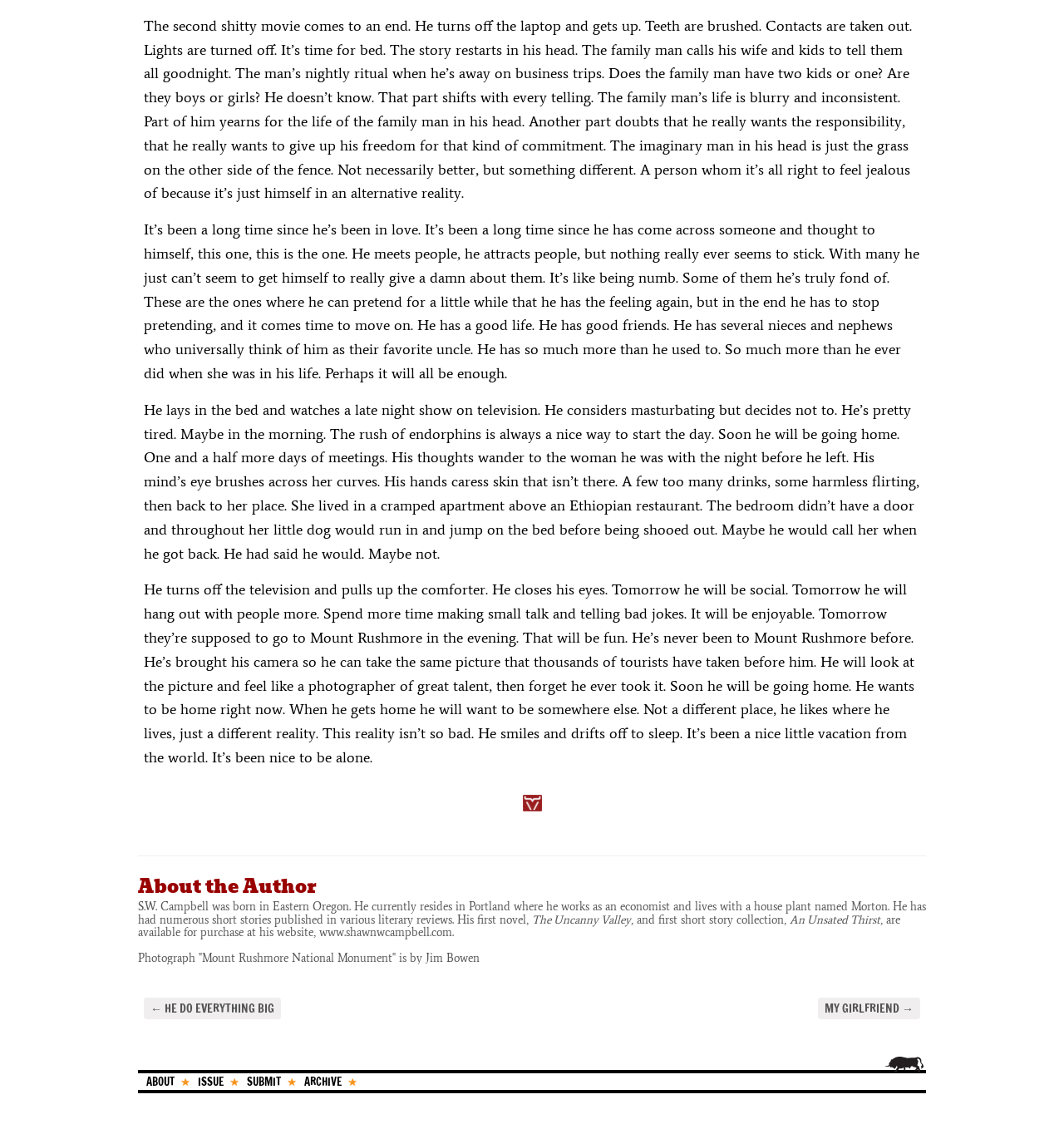Identify the bounding box coordinates of the area that should be clicked in order to complete the given instruction: "View the ABOUT page". The bounding box coordinates should be four float numbers between 0 and 1, i.e., [left, top, right, bottom].

[0.13, 0.952, 0.178, 0.965]